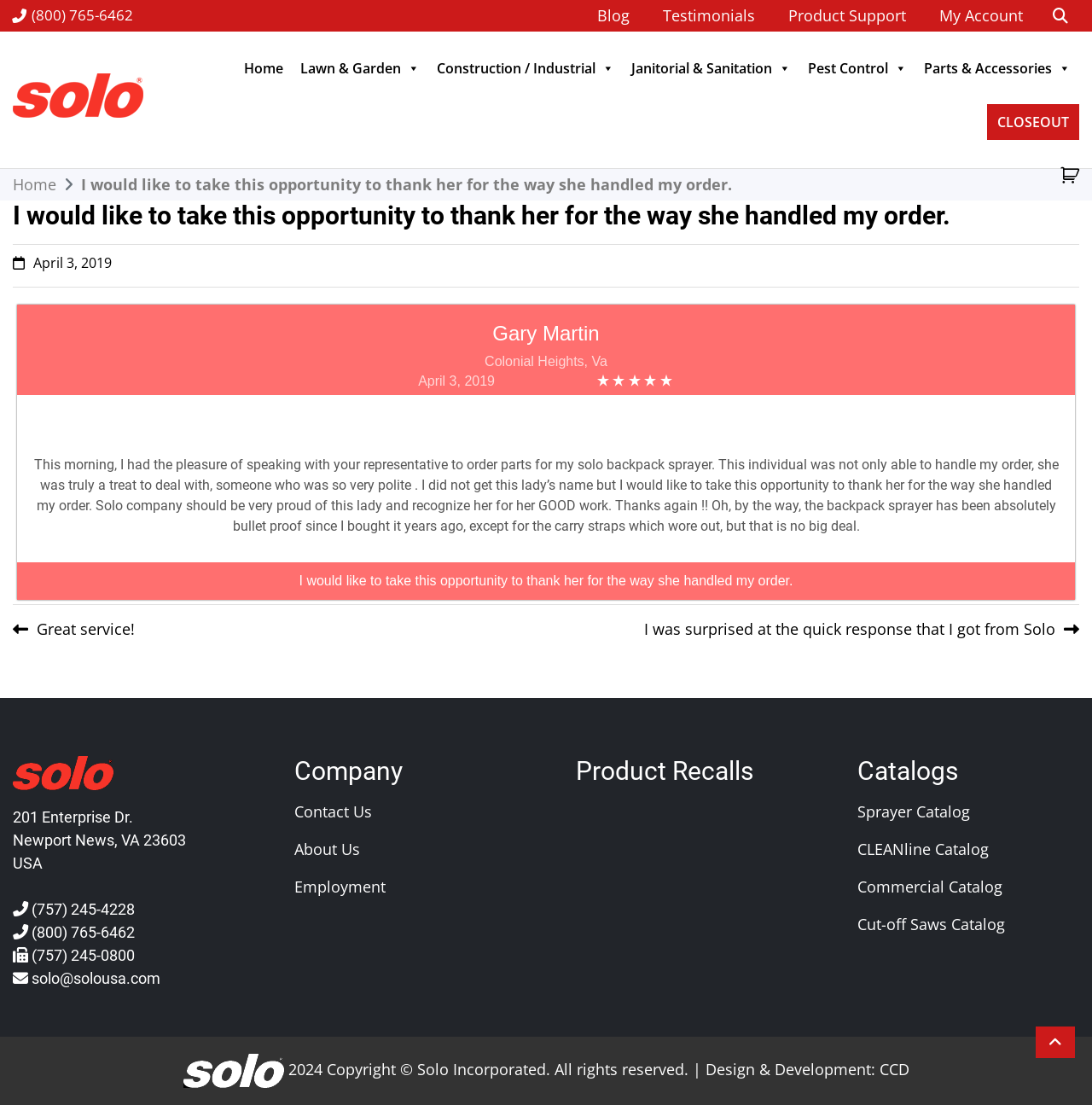Using the given element description, provide the bounding box coordinates (top-left x, top-left y, bottom-right x, bottom-right y) for the corresponding UI element in the screenshot: April 3, 2019May 15, 2023

[0.03, 0.229, 0.102, 0.246]